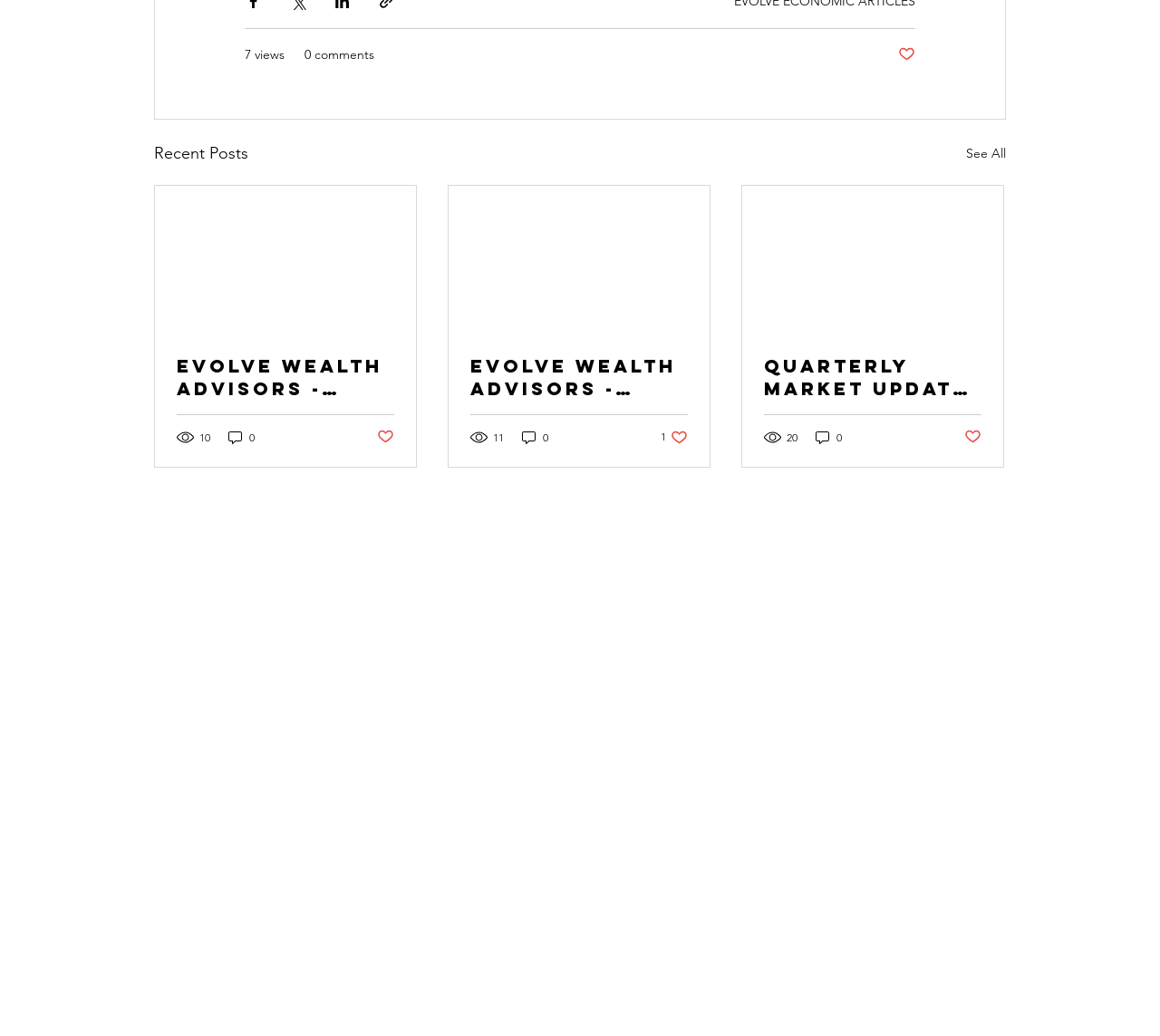Mark the bounding box of the element that matches the following description: "Sign Up for our Newsletter".

None